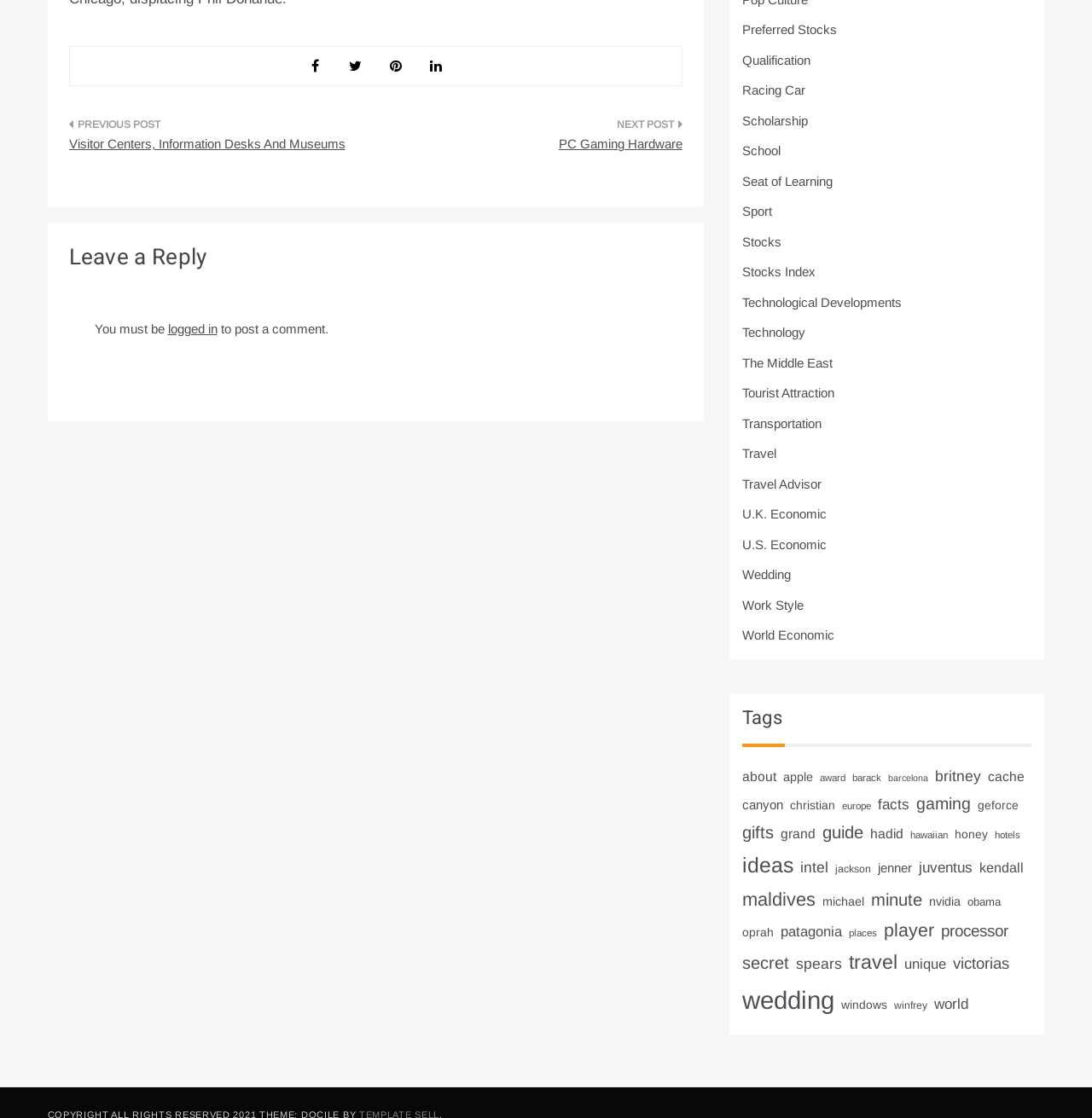Carefully examine the image and provide an in-depth answer to the question: What is required to post a comment?

According to the text in the 'Leave a Reply' section, users must be logged in to their accounts to post a comment. This suggests that users need to have an account and be logged in to participate in the comment section.